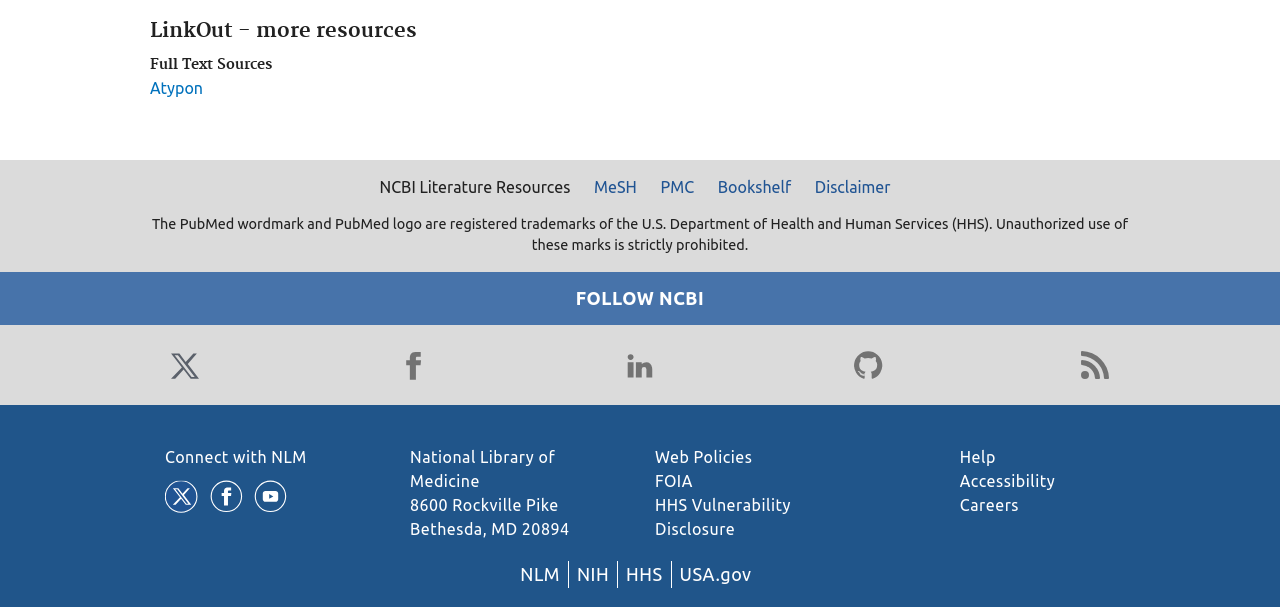Can you find the bounding box coordinates of the area I should click to execute the following instruction: "Visit the MeSH page"?

[0.456, 0.289, 0.505, 0.328]